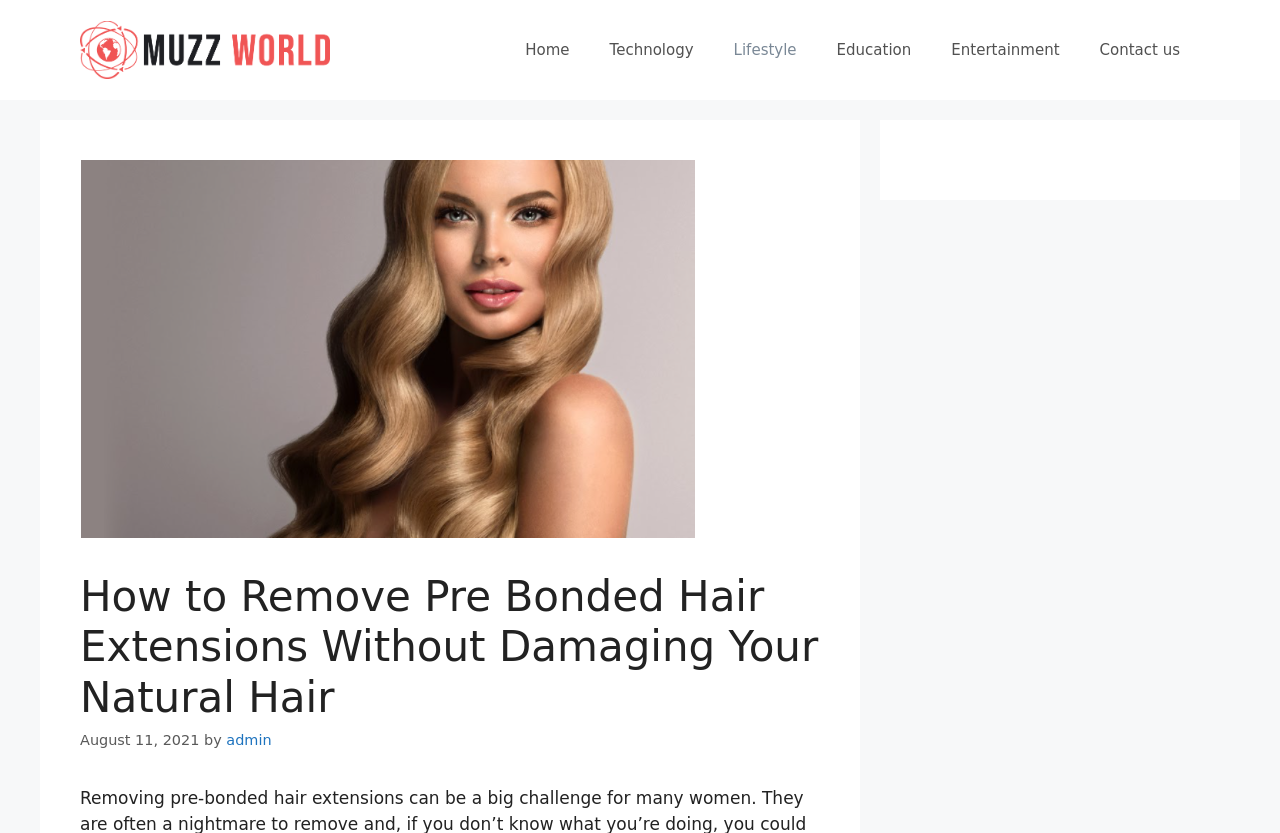Determine which piece of text is the heading of the webpage and provide it.

How to Remove Pre Bonded Hair Extensions Without Damaging Your Natural Hair